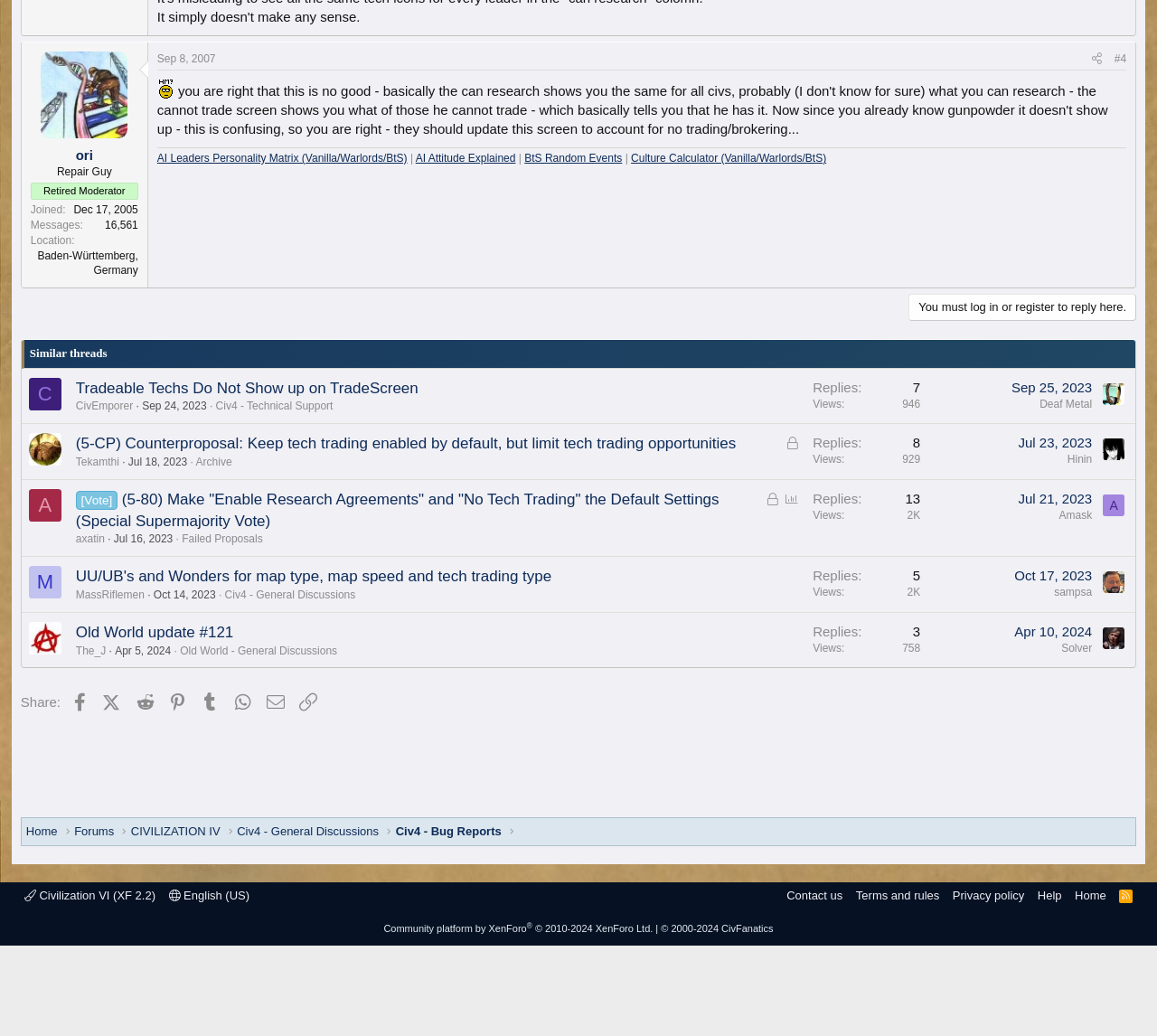What is the topic of the thread started by 'CivEmporer'?
Using the image, give a concise answer in the form of a single word or short phrase.

Tradeable Techs Do Not Show up on TradeScreen